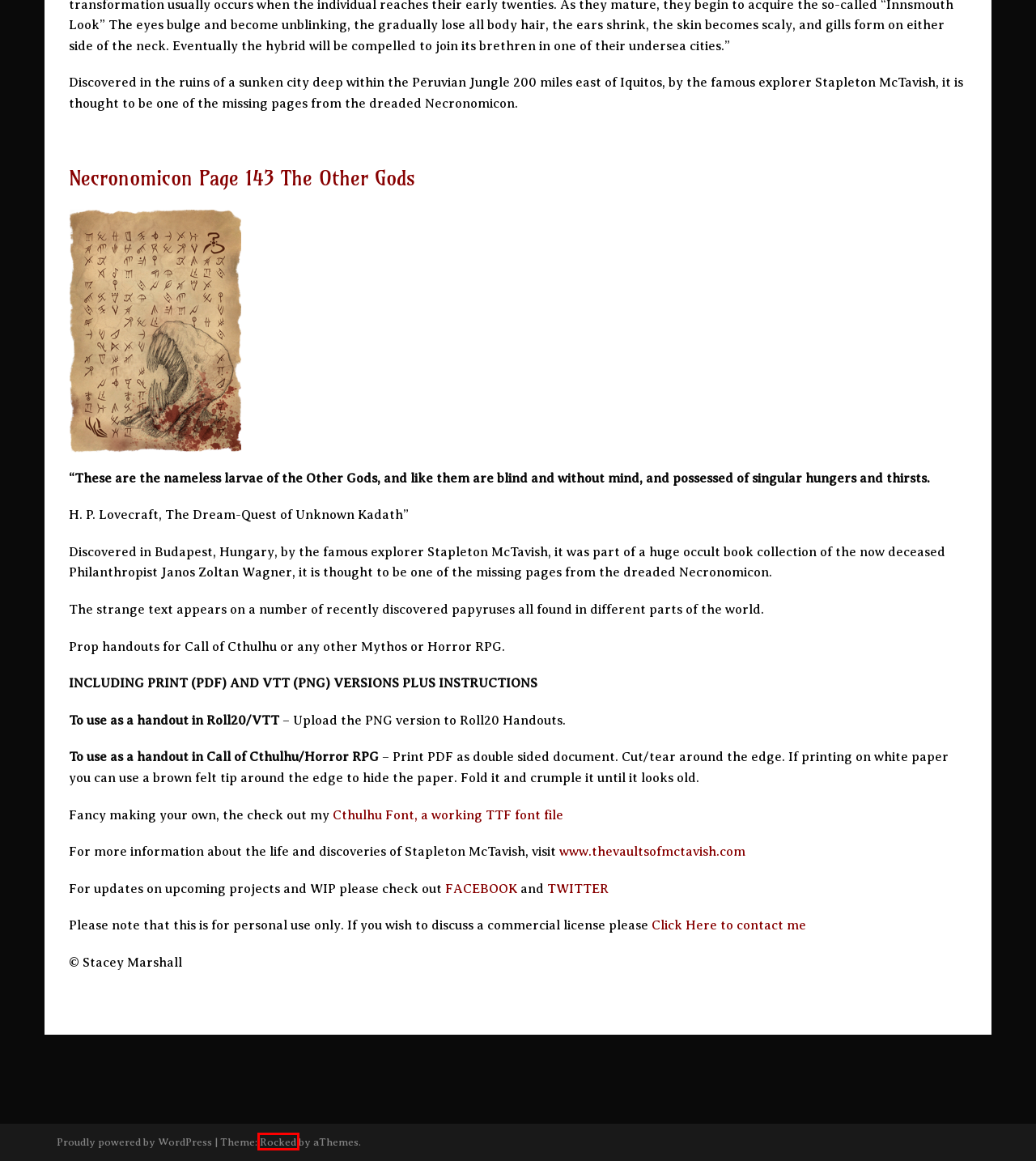Examine the screenshot of the webpage, which has a red bounding box around a UI element. Select the webpage description that best fits the new webpage after the element inside the red bounding box is clicked. Here are the choices:
A. Necronomicon Page 97 Deep Ones (Horror Prop Handout) – The Vaults of McTavish Store
B. Sydney: Fast & Customizable WordPress Theme
C. Contact Us – The Vaults of McTavish
D. Cthulhu Text: TTF Font File – The Vaults of McTavish Store
E. Necronomicon Page 143 The Other Gods (Horror Prop Handout) – The Vaults of McTavish Store
F. Necronomicon Page 76 Eye of the Zombie (Horror Prop Handout) – The Vaults of McTavish Store
G. Necronomicon 3 Page Bundle (Horror Prop Handout) - Payhip
H. The Vaults of McTavish Store – Buy my RPG Maps, Fonts, Handouts and Illustrations

B